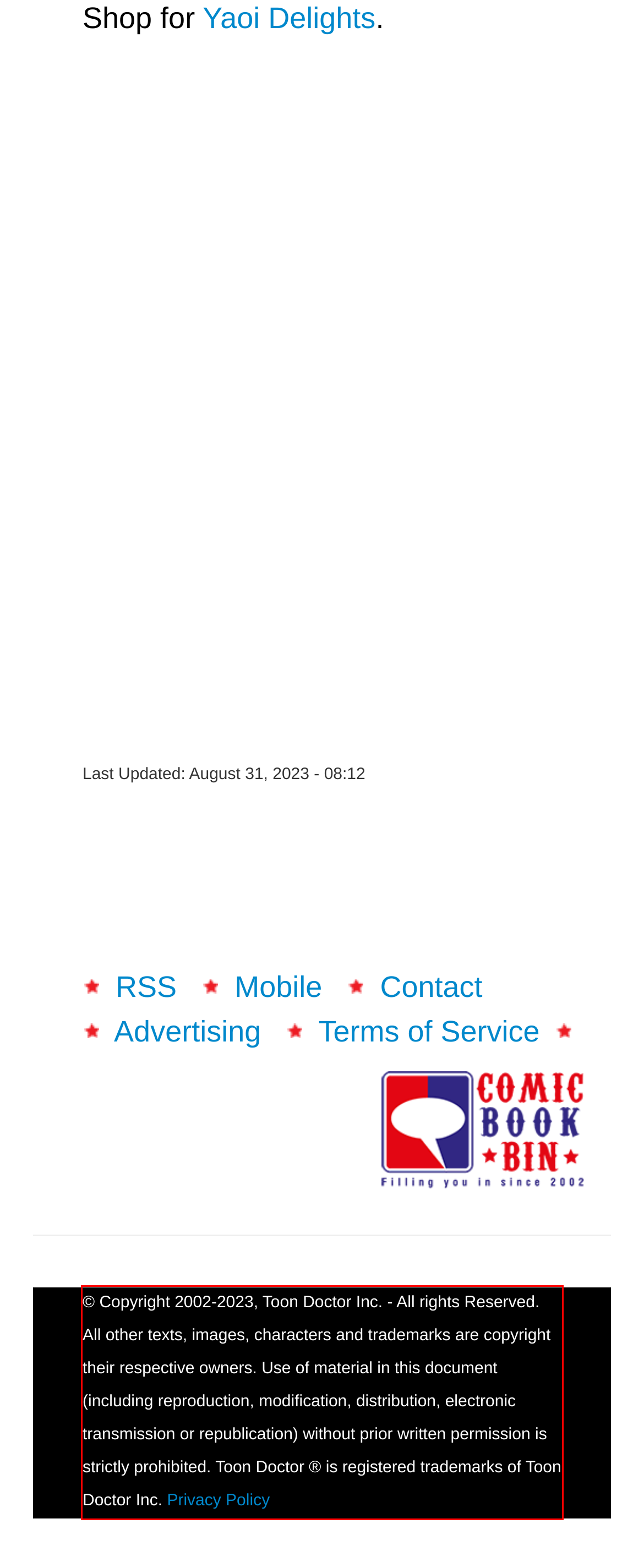You have a screenshot of a webpage where a UI element is enclosed in a red rectangle. Perform OCR to capture the text inside this red rectangle.

© Copyright 2002-2023, Toon Doctor Inc. - All rights Reserved. All other texts, images, characters and trademarks are copyright their respective owners. Use of material in this document (including reproduction, modification, distribution, electronic transmission or republication) without prior written permission is strictly prohibited. Toon Doctor ® is registered trademarks of Toon Doctor Inc. Privacy Policy